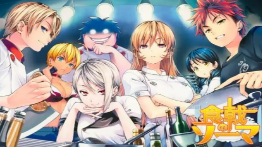What is the name of the anime and manga series depicted in the image?
Please answer the question with a single word or phrase, referencing the image.

Food Wars!